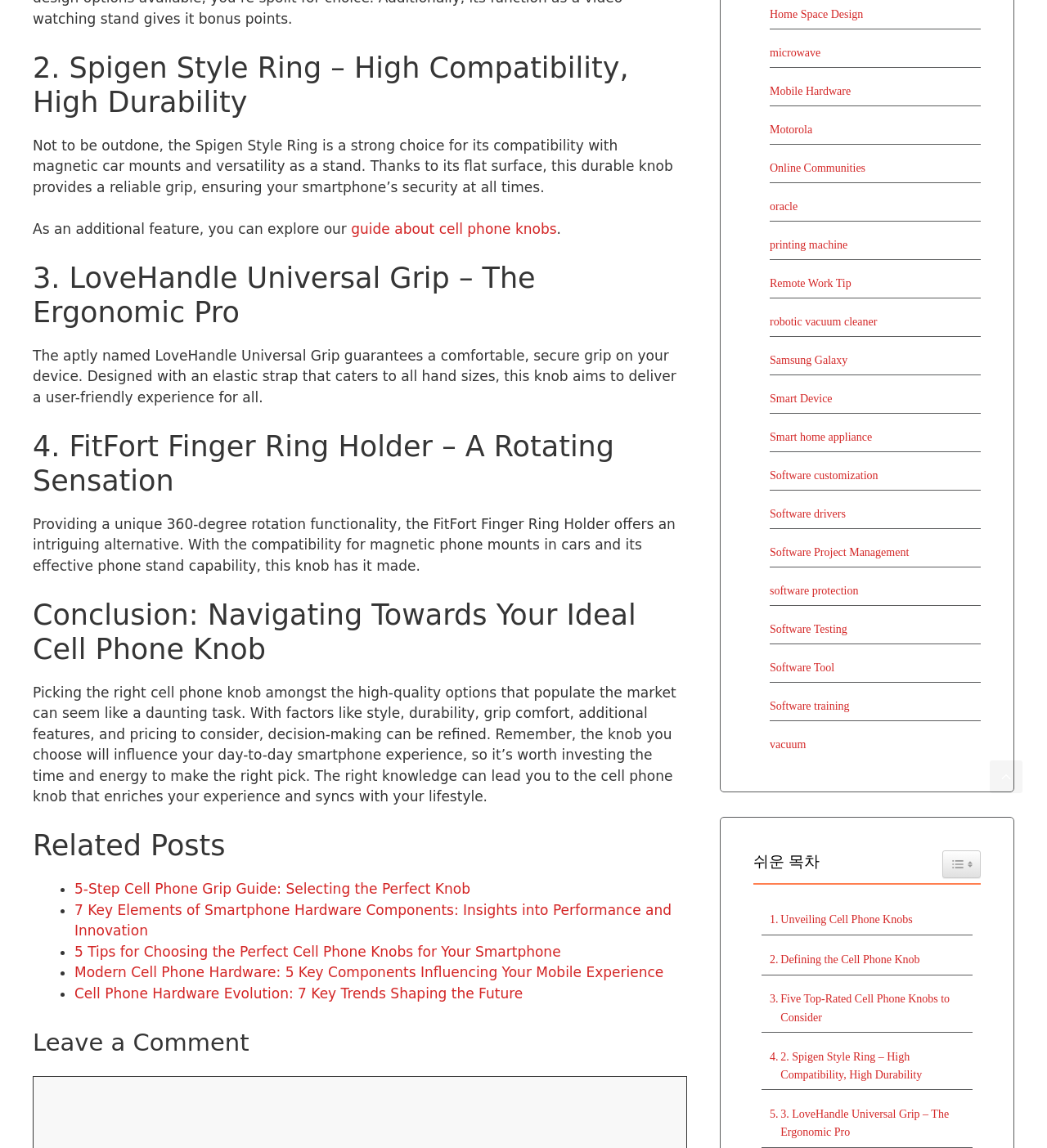How many cell phone knobs are reviewed?
Look at the image and answer with only one word or phrase.

4